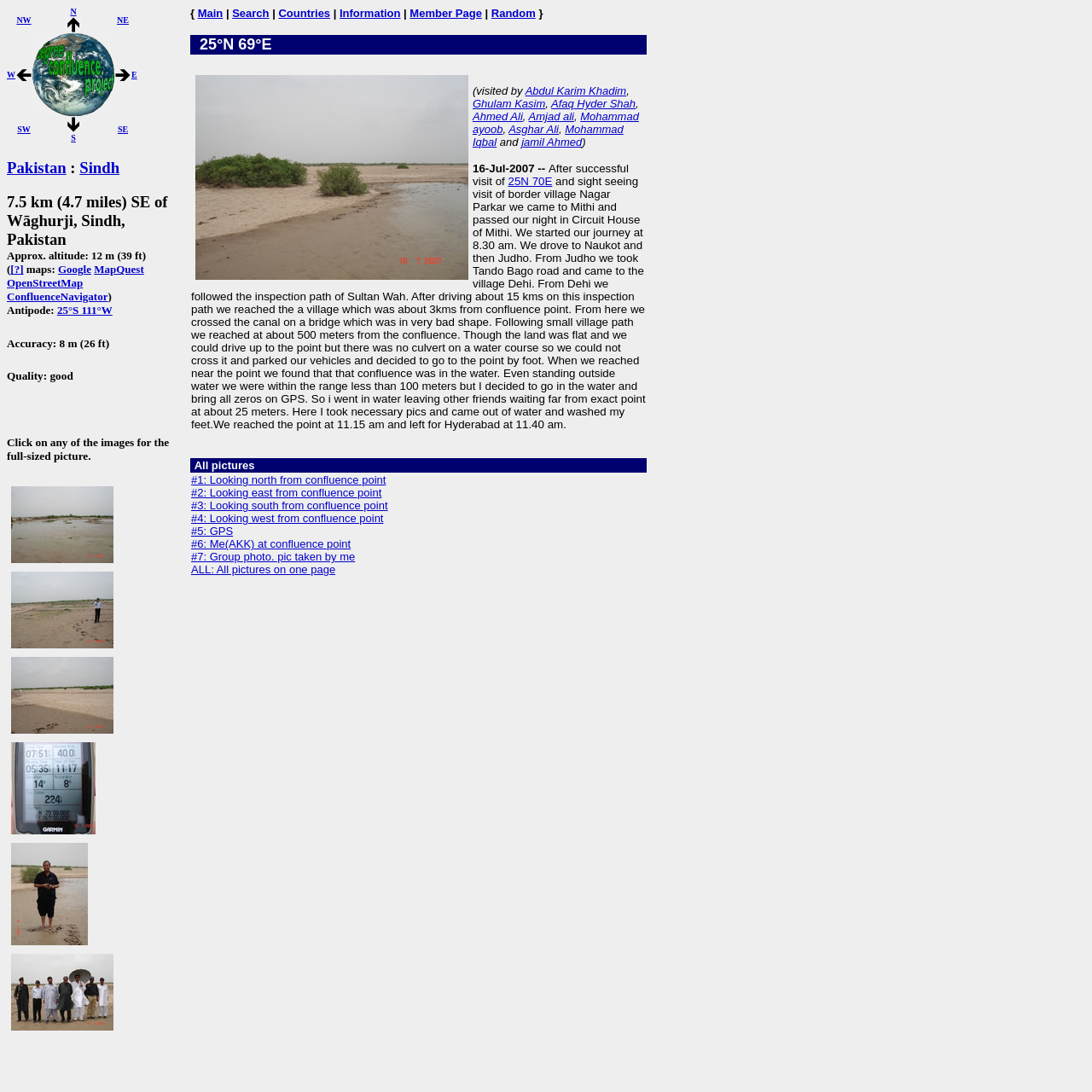How many images are available for the full-sized picture?
Look at the image and respond with a one-word or short-phrase answer.

7